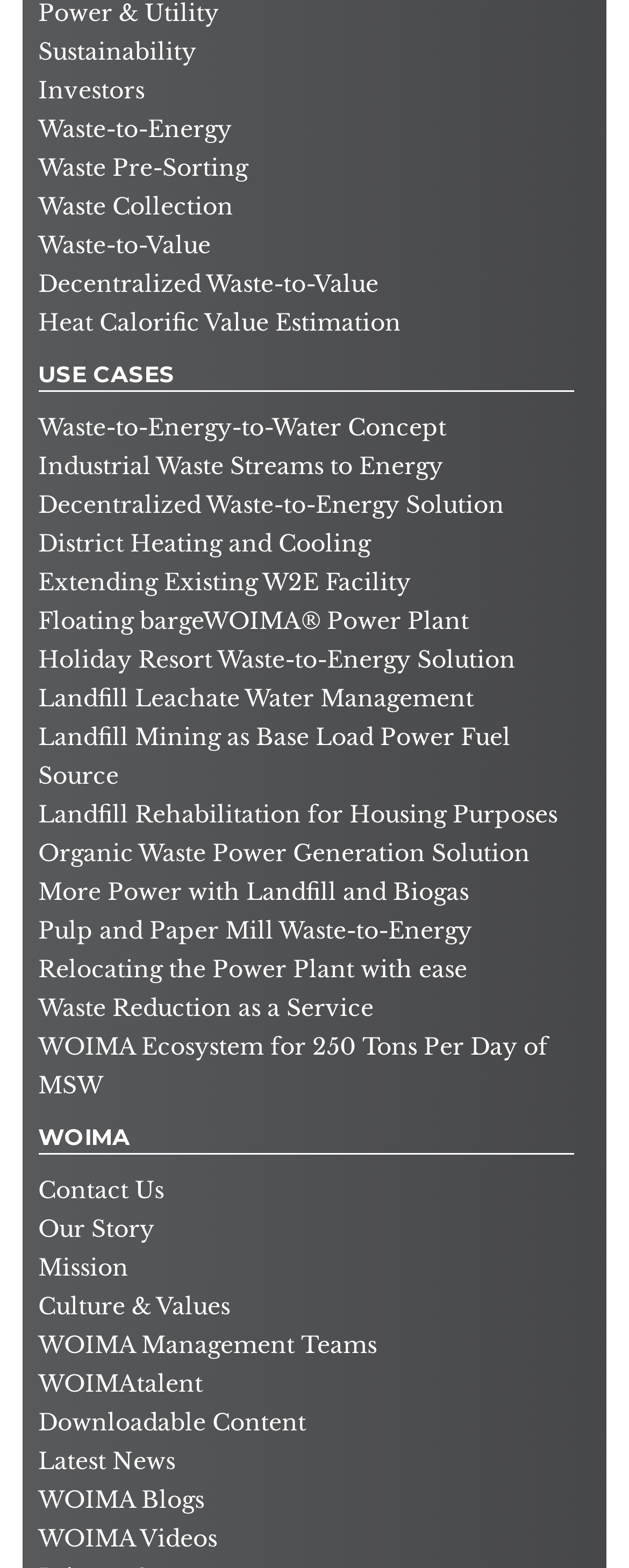Provide a single word or phrase answer to the question: 
What is the first link on this webpage?

Sustainability